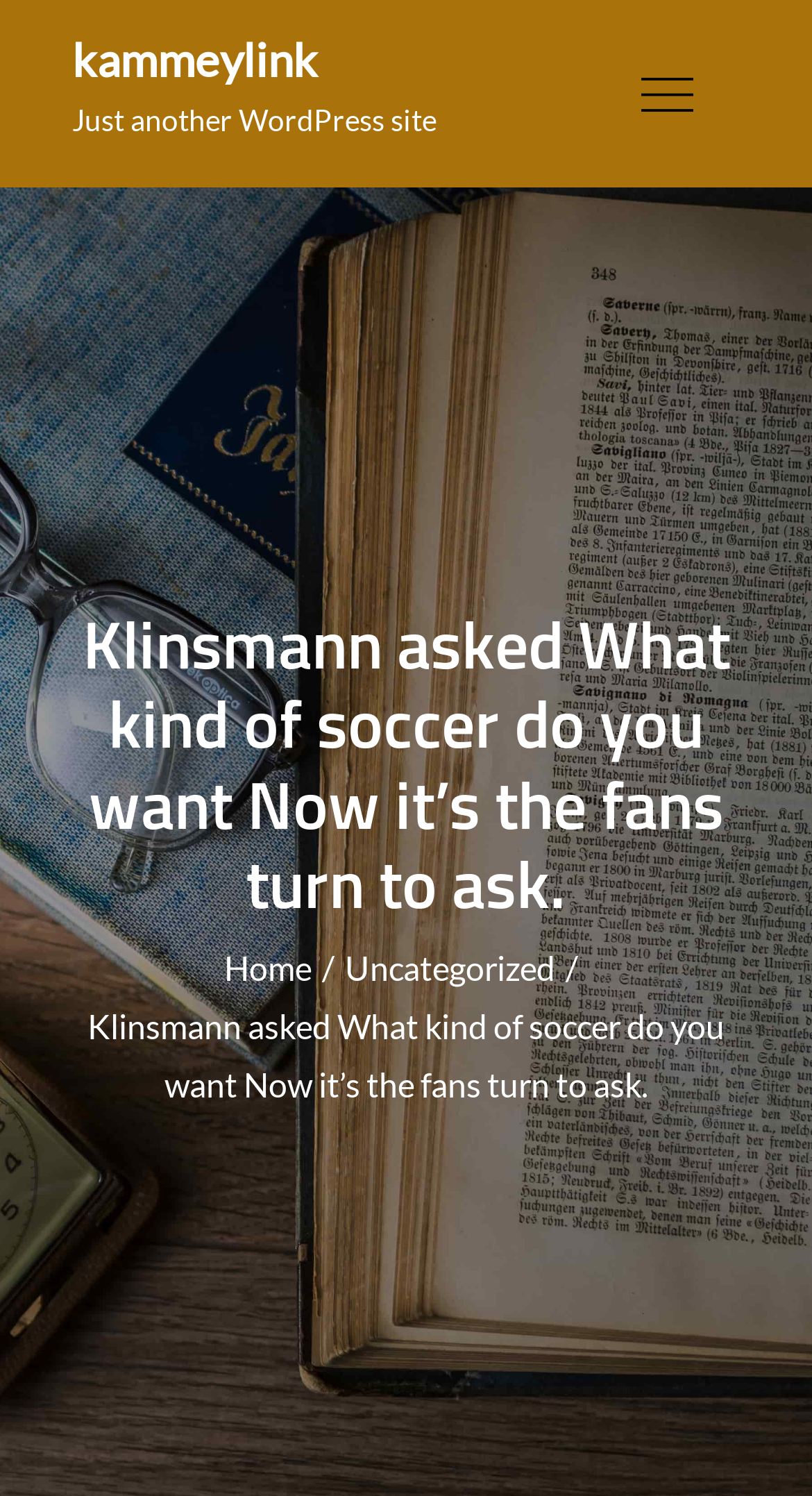How many links are in the breadcrumbs navigation?
Using the screenshot, give a one-word or short phrase answer.

2